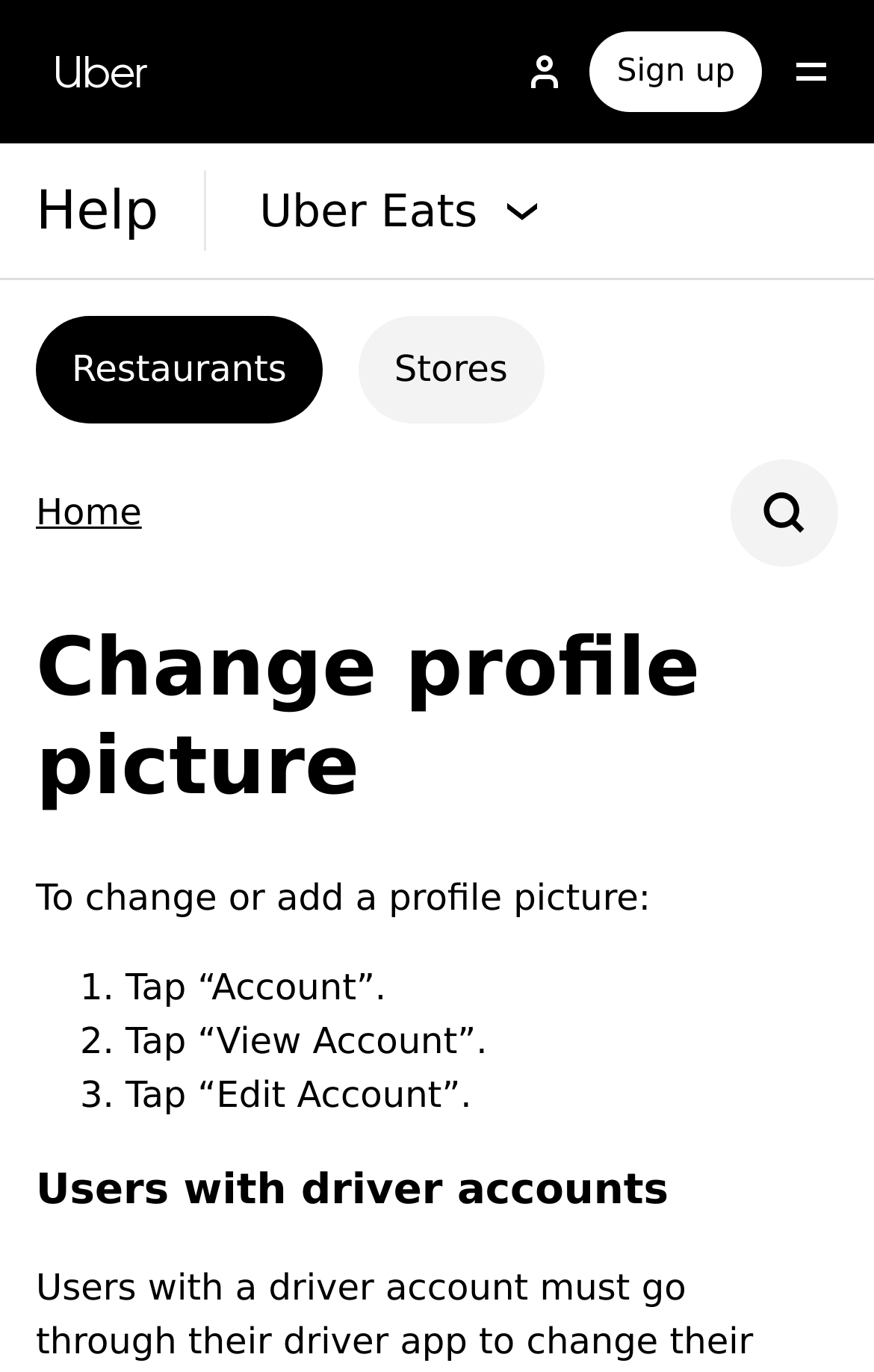Please analyze the image and give a detailed answer to the question:
What can be done in the 'Account' section?

According to the instructions provided on the webpage, users can tap 'Account' and then 'Edit Account' to change or add a profile picture.